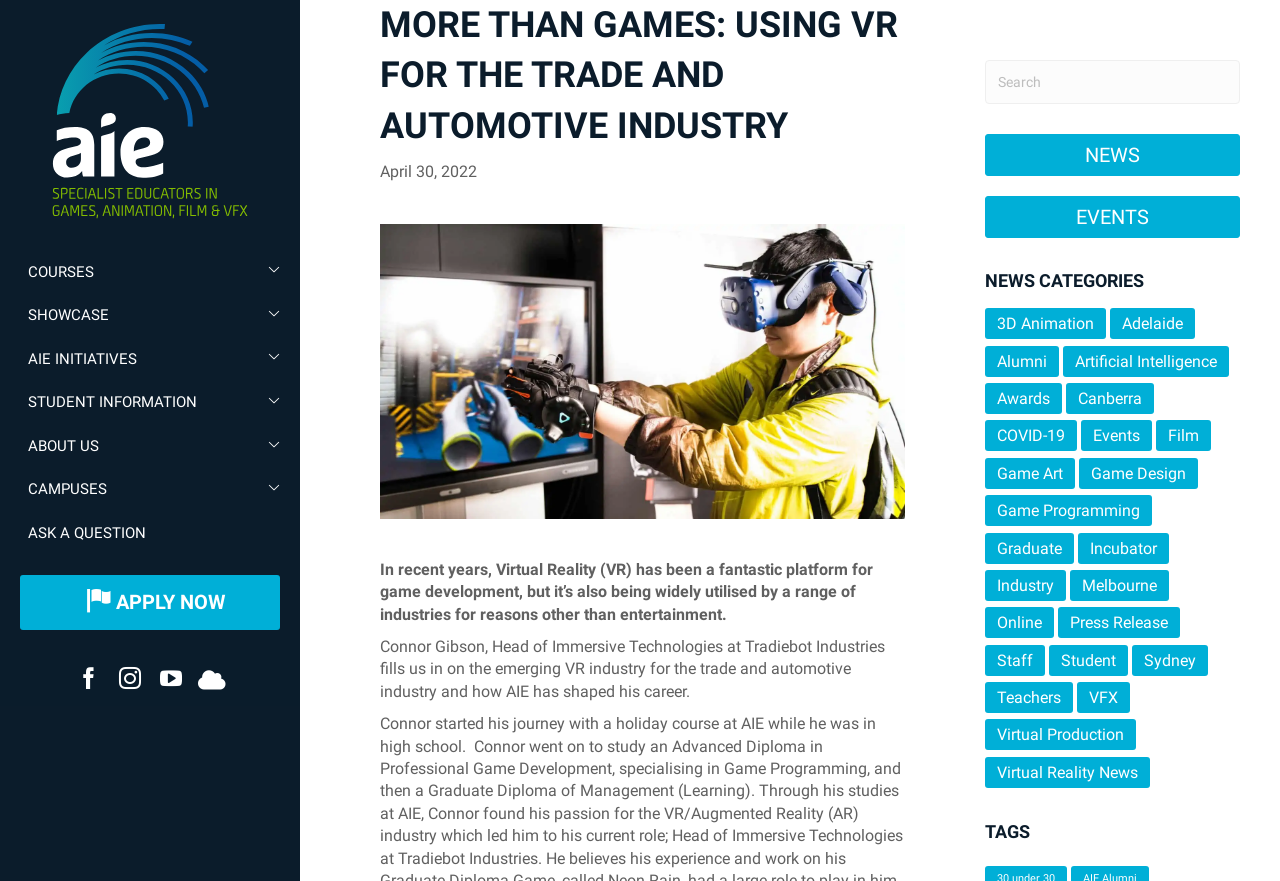Please provide the bounding box coordinates for the element that needs to be clicked to perform the instruction: "Click on COURSES". The coordinates must consist of four float numbers between 0 and 1, formatted as [left, top, right, bottom].

[0.0, 0.284, 0.234, 0.333]